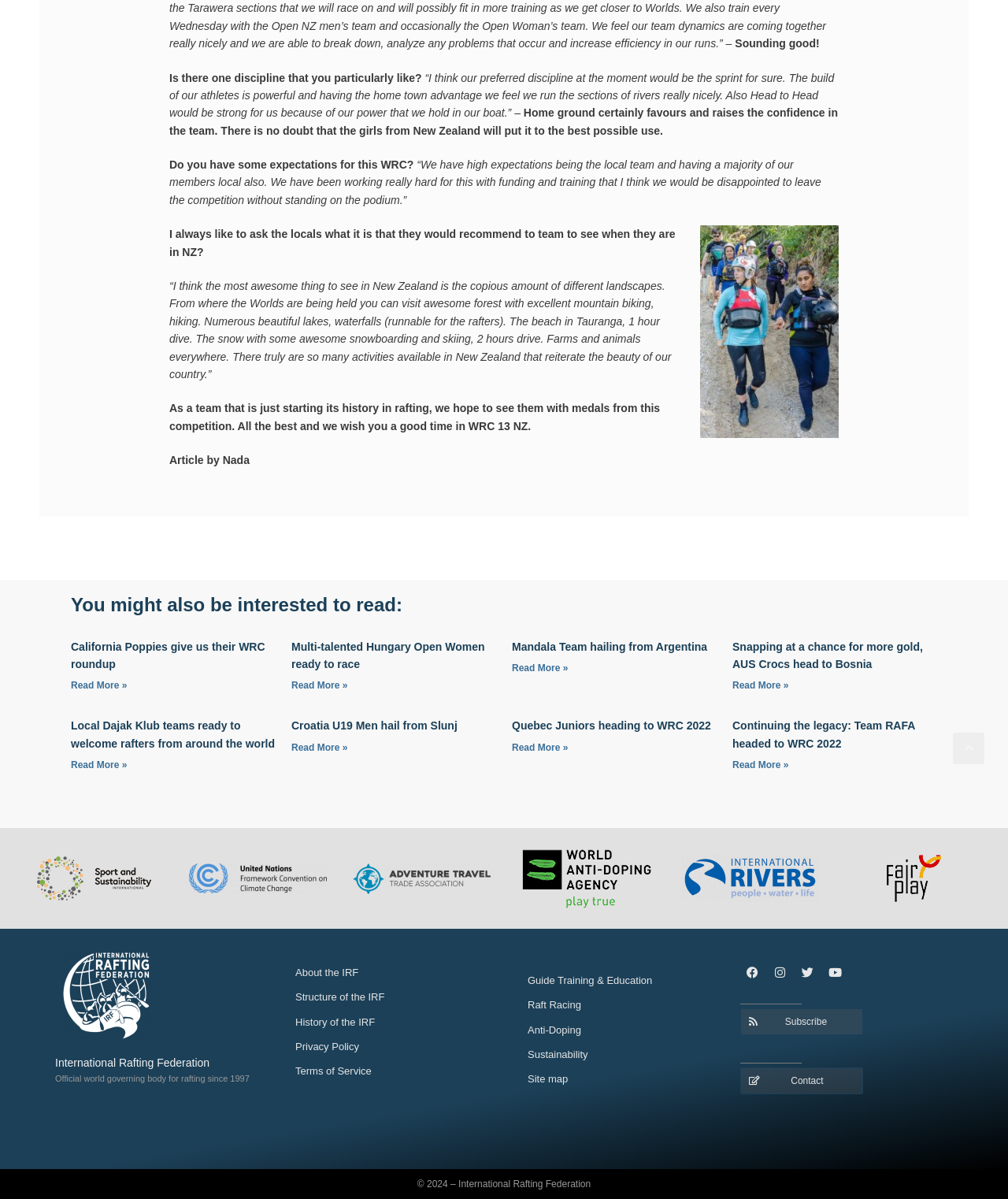Determine the bounding box coordinates for the clickable element required to fulfill the instruction: "Visit the International Rafting Federation homepage". Provide the coordinates as four float numbers between 0 and 1, i.e., [left, top, right, bottom].

[0.055, 0.881, 0.208, 0.892]